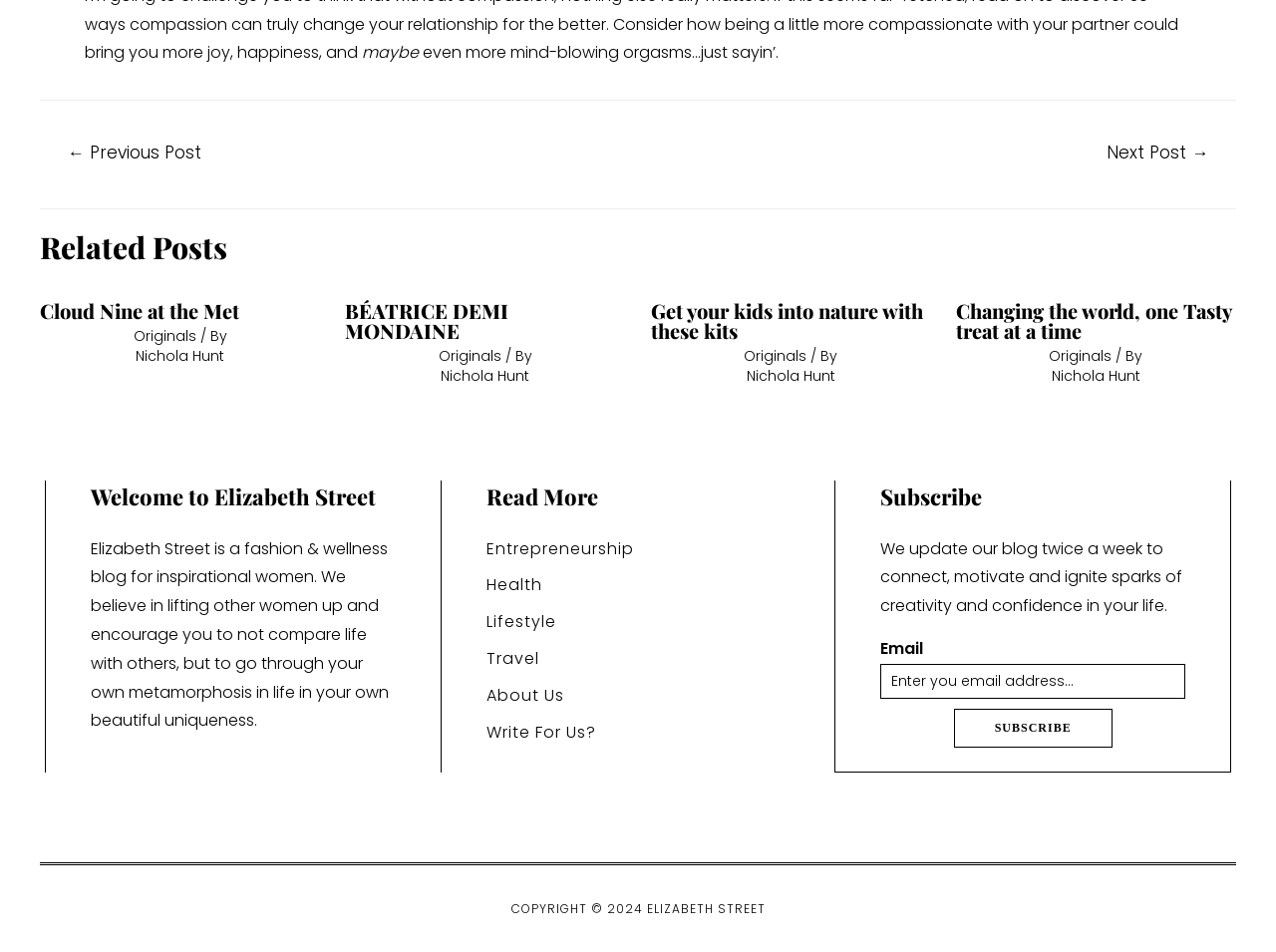For the given element description BÉATRICE DEMI MONDAINE, determine the bounding box coordinates of the UI element. The coordinates should follow the format (top-left x, top-left y, bottom-right x, bottom-right y) and be within the range of 0 to 1.

[0.271, 0.312, 0.399, 0.361]